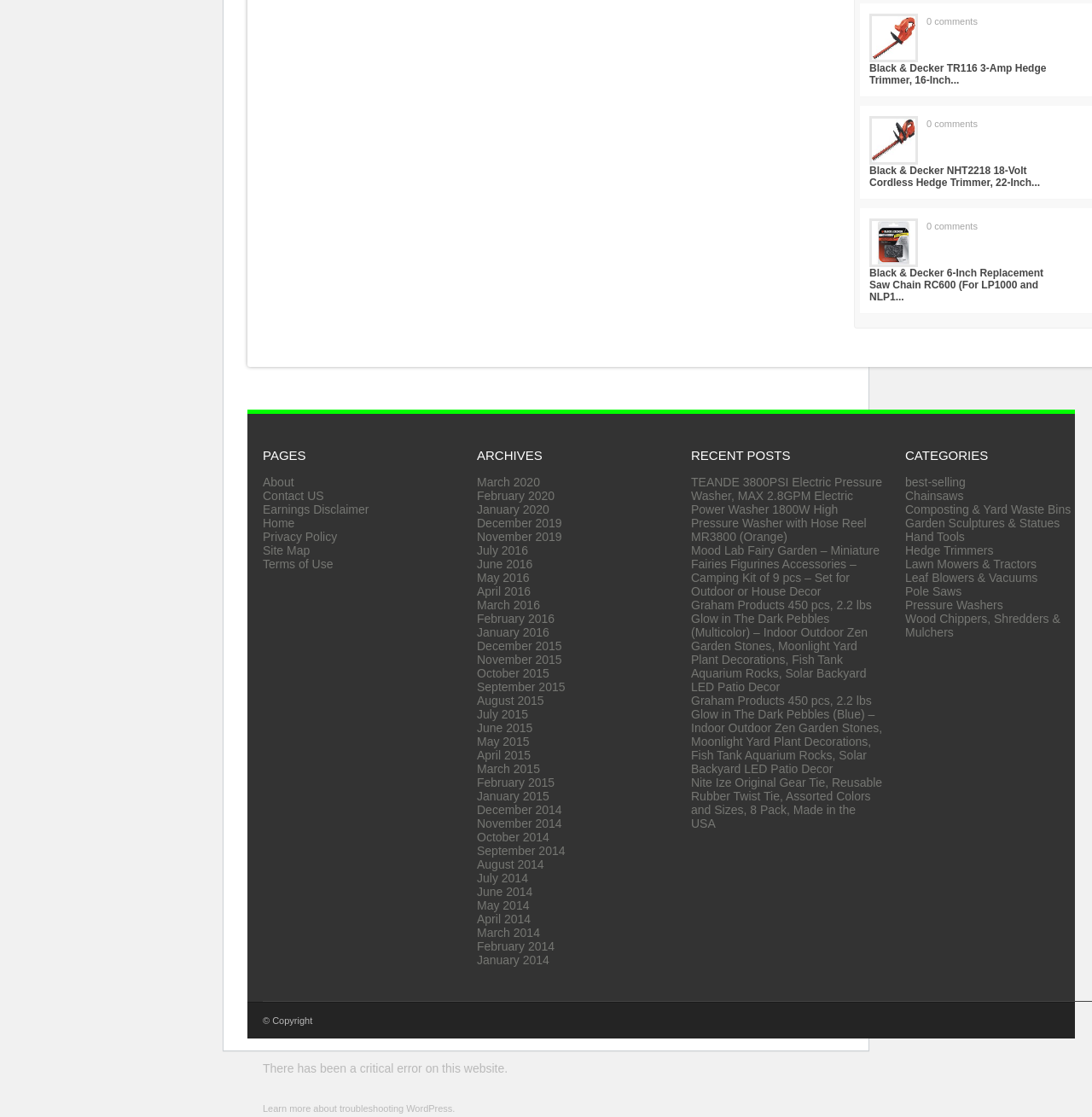How many '0 comments' links are there?
Please provide a single word or phrase as your answer based on the screenshot.

3